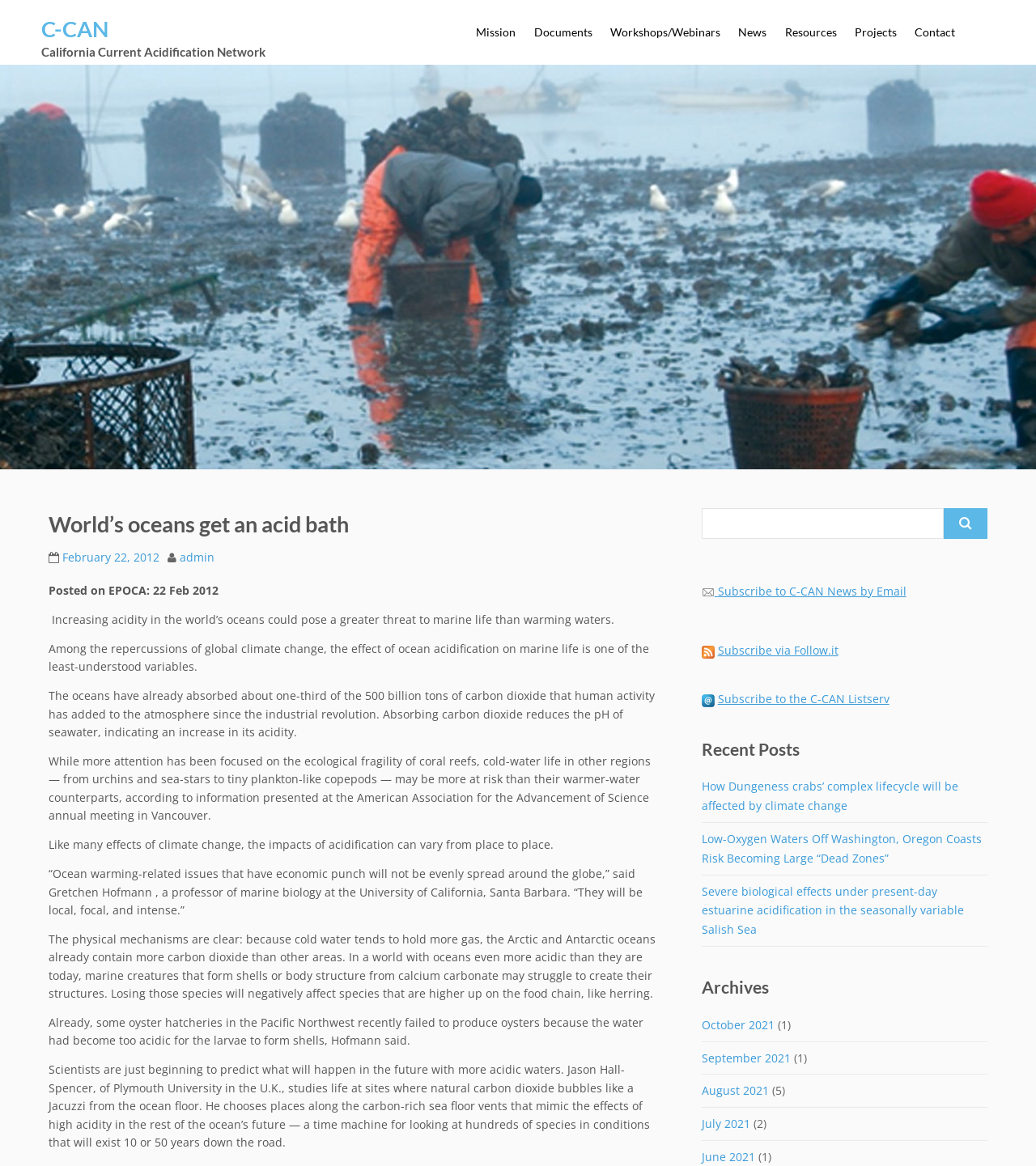Identify the bounding box coordinates of the clickable region required to complete the instruction: "Subscribe to C-CAN News by Email". The coordinates should be given as four float numbers within the range of 0 and 1, i.e., [left, top, right, bottom].

[0.693, 0.489, 0.875, 0.524]